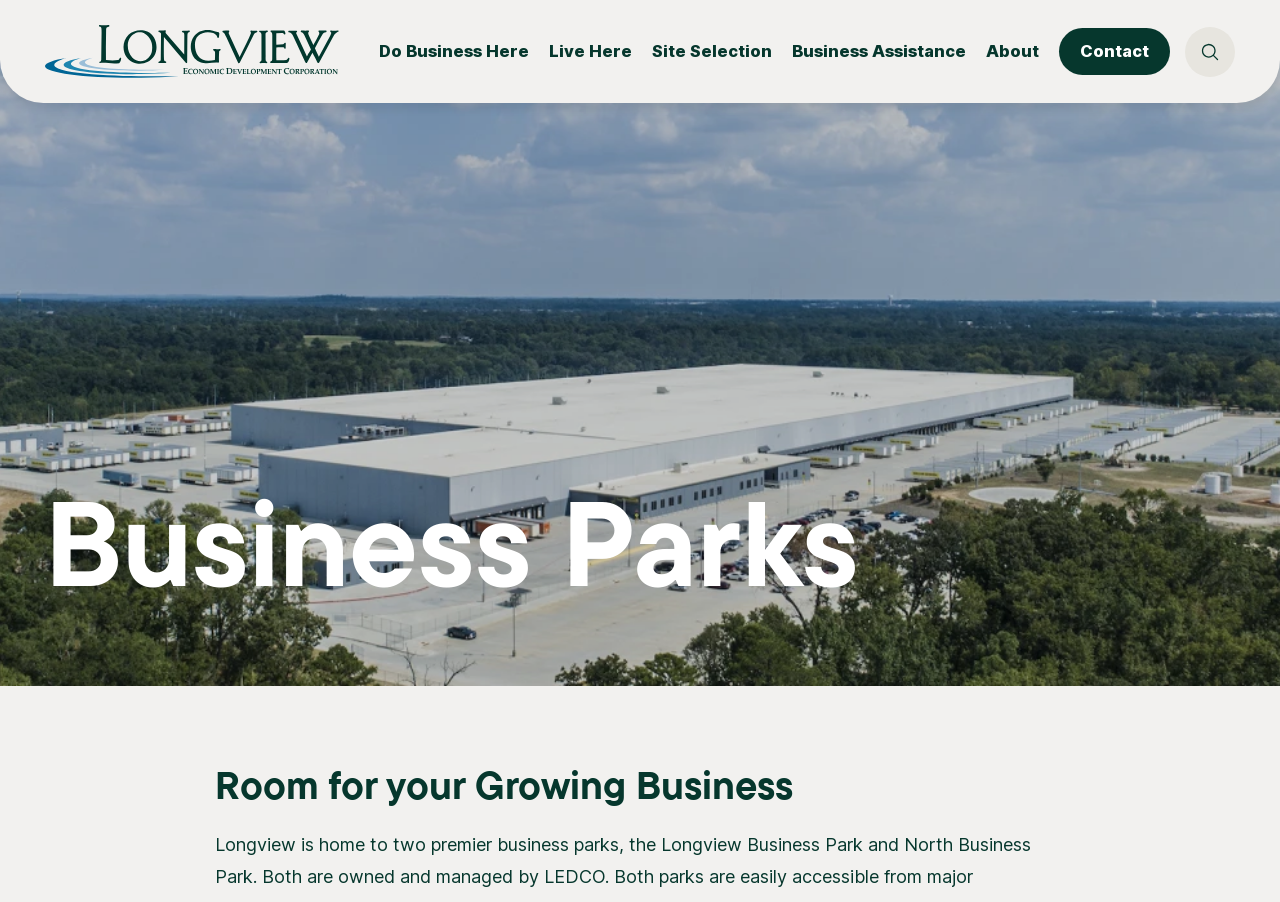Using floating point numbers between 0 and 1, provide the bounding box coordinates in the format (top-left x, top-left y, bottom-right x, bottom-right y). Locate the UI element described here: Site Selection

[0.51, 0.043, 0.603, 0.072]